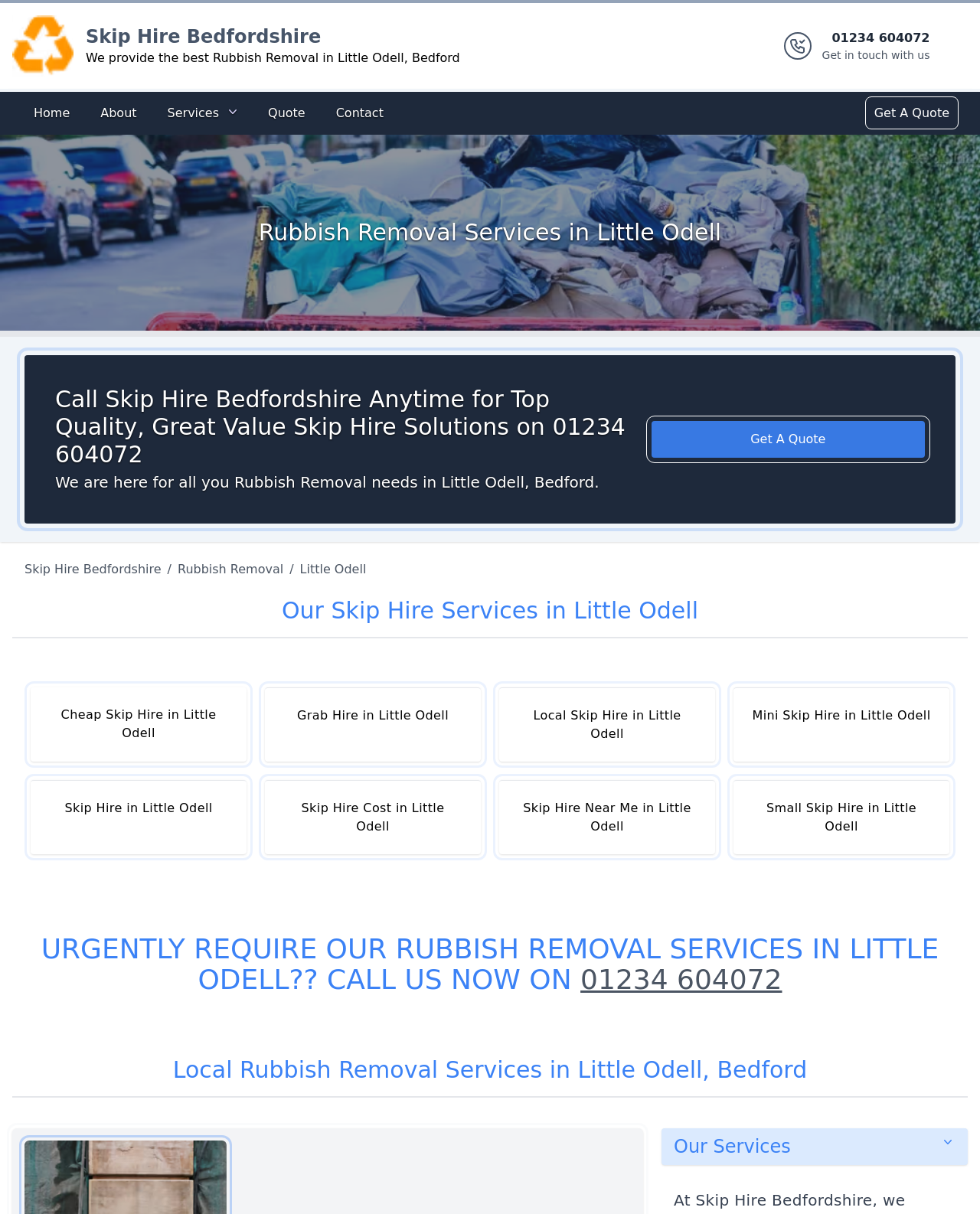Show the bounding box coordinates for the element that needs to be clicked to execute the following instruction: "Learn more about Rubbish Removal Services in Little Odell". Provide the coordinates in the form of four float numbers between 0 and 1, i.e., [left, top, right, bottom].

[0.0, 0.18, 1.0, 0.203]